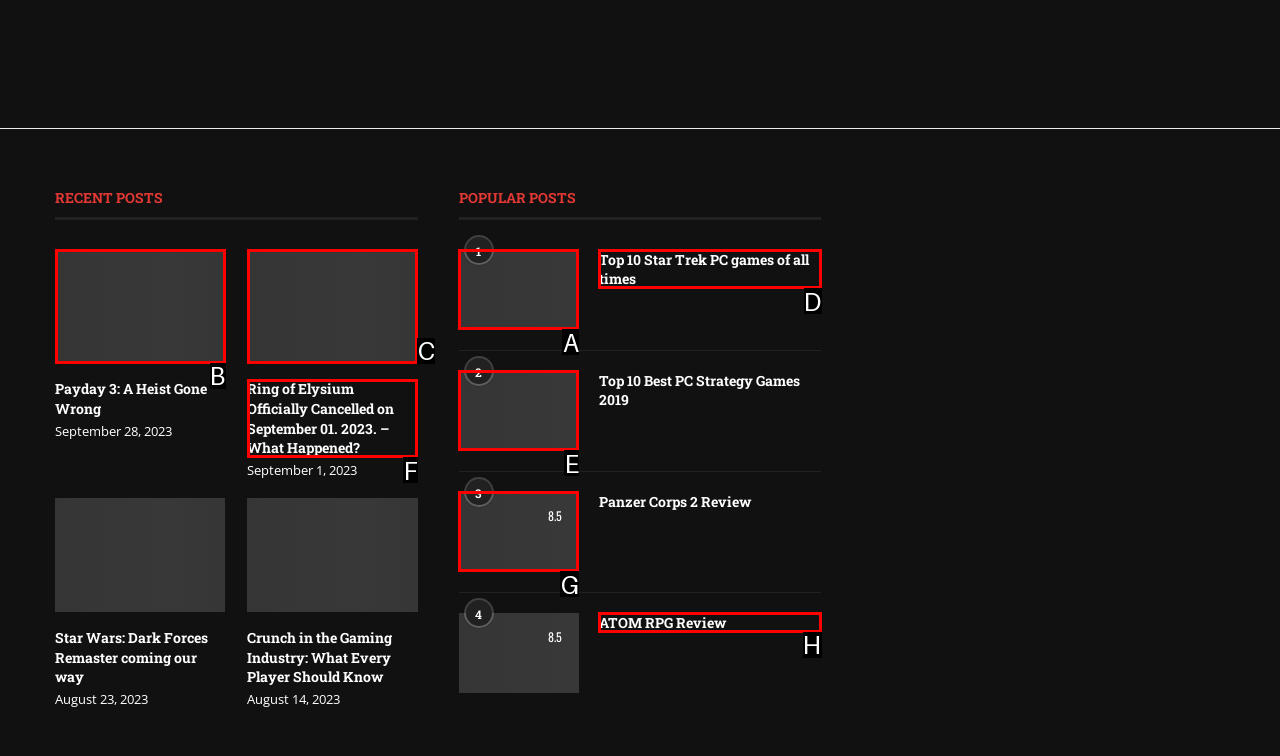Decide which HTML element to click to complete the task: View the popular post about Top 10 Star Trek PC games Provide the letter of the appropriate option.

A